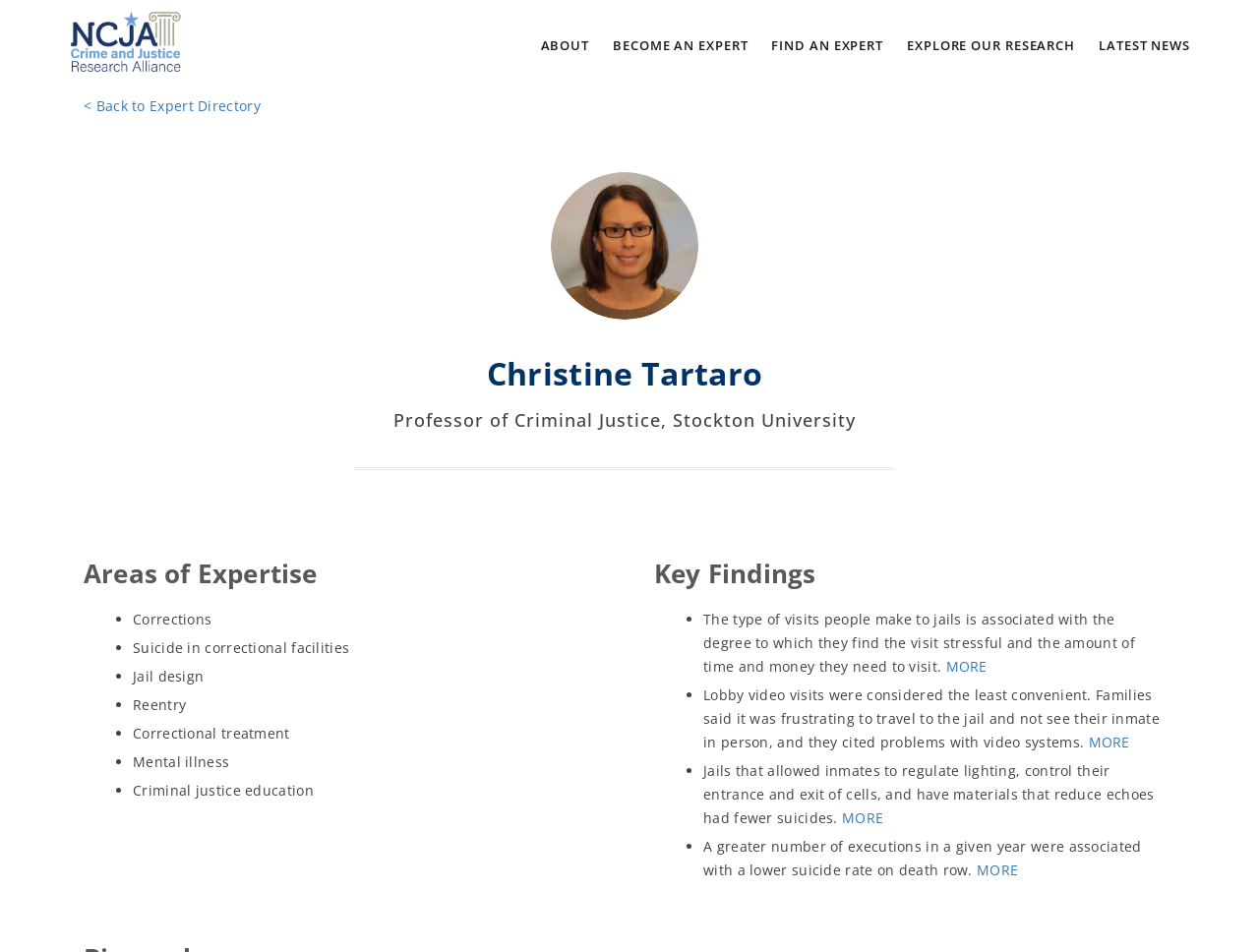Please provide a brief answer to the question using only one word or phrase: 
What is Christine Tartaro's profession?

Professor of Criminal Justice